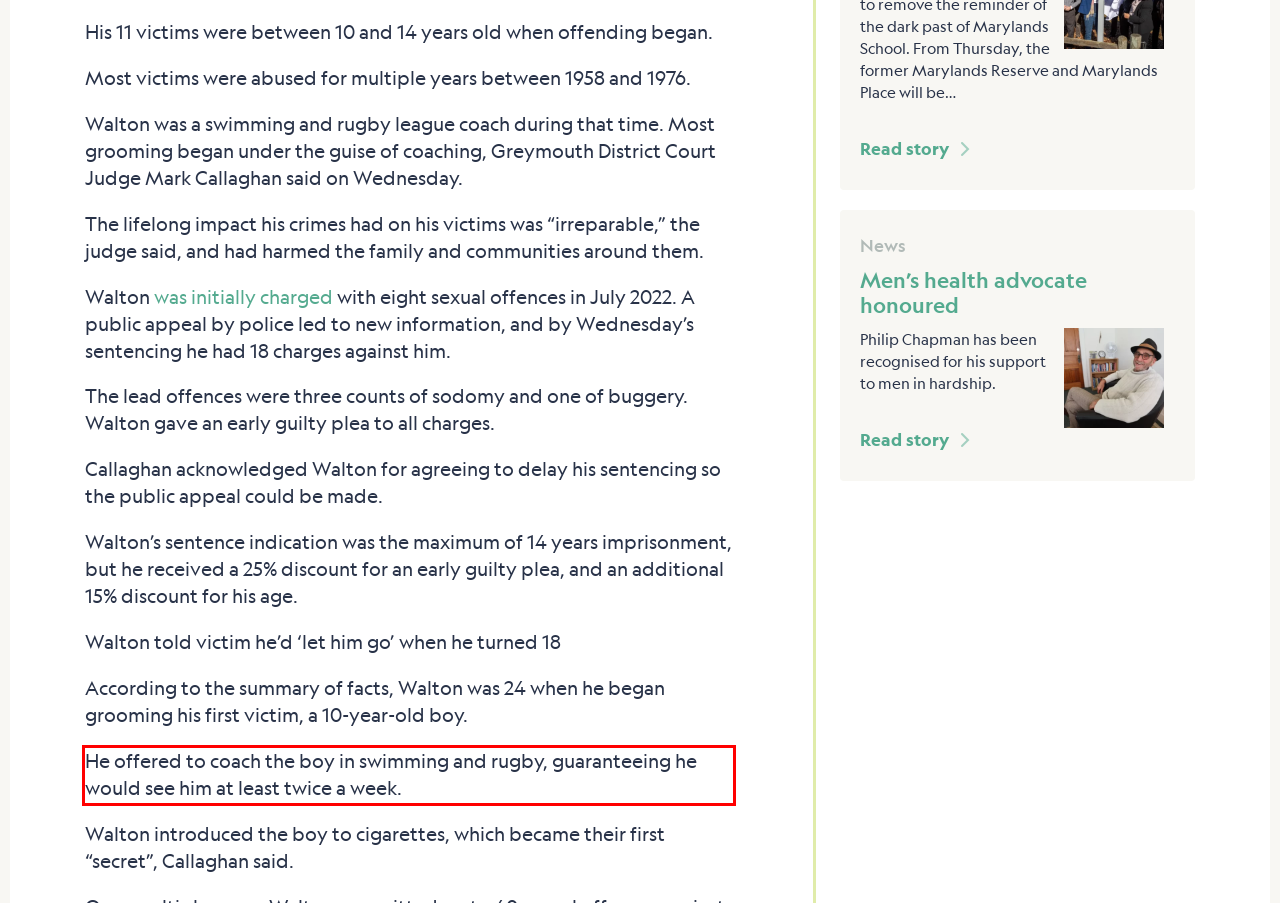Identify and extract the text within the red rectangle in the screenshot of the webpage.

He offered to coach the boy in swimming and rugby, guaranteeing he would see him at least twice a week.